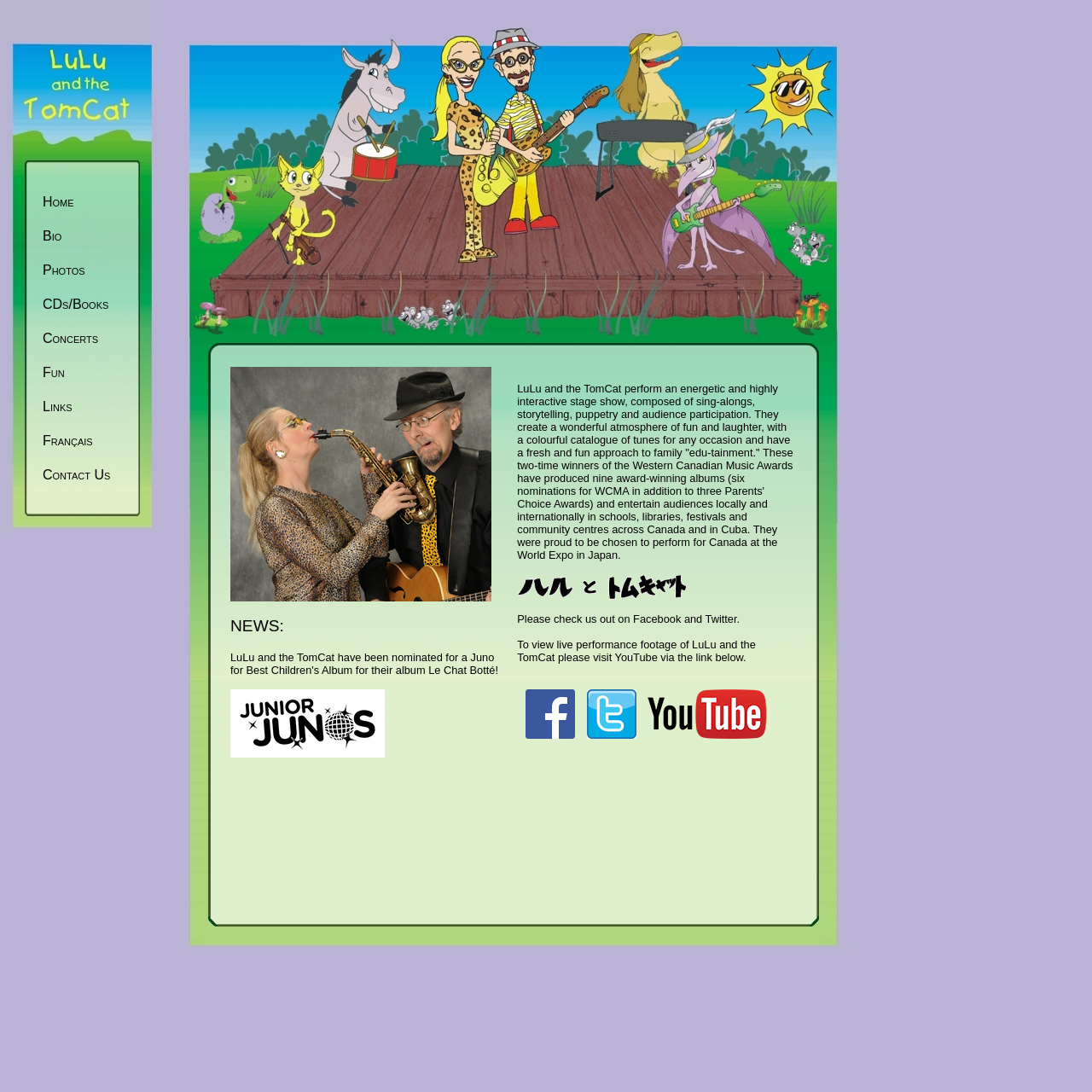Please provide the bounding box coordinates for the element that needs to be clicked to perform the following instruction: "Check out LuLu and the TomCat on Facebook". The coordinates should be given as four float numbers between 0 and 1, i.e., [left, top, right, bottom].

[0.474, 0.667, 0.527, 0.679]